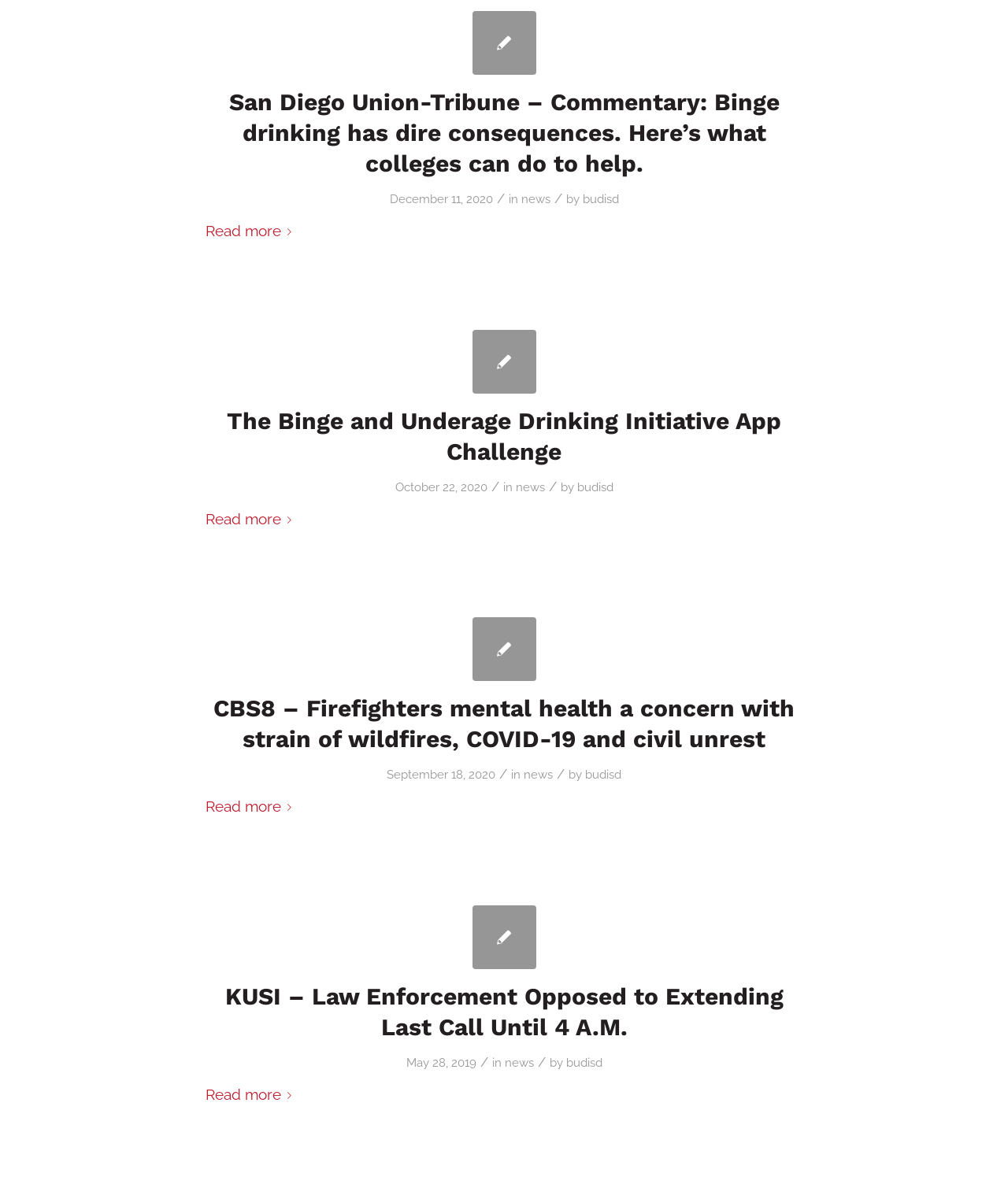Provide the bounding box coordinates of the HTML element described by the text: "budisd".

[0.58, 0.64, 0.616, 0.652]